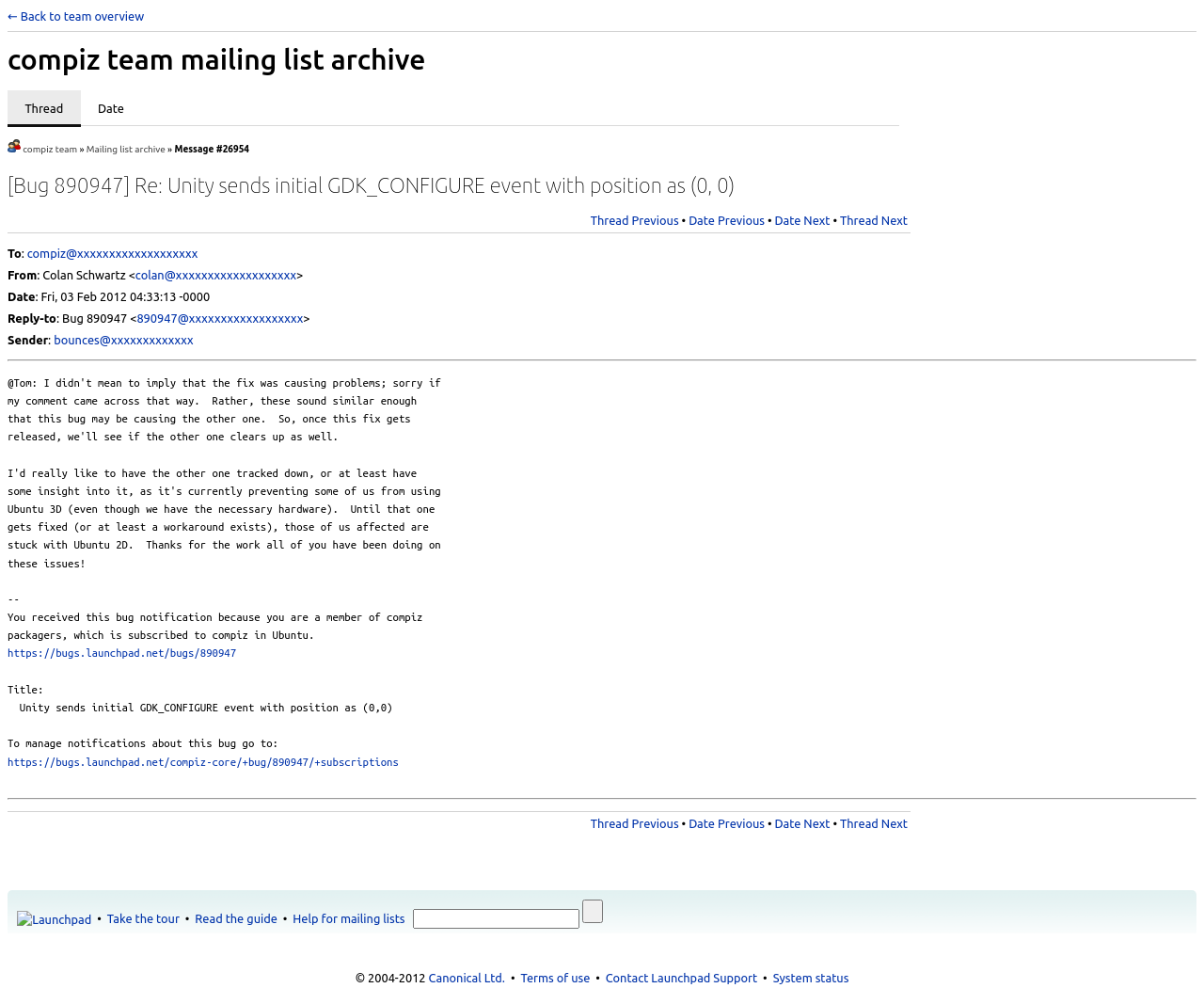What is the date of the message?
Answer with a single word or short phrase according to what you see in the image.

Fri, 03 Feb 2012 04:33:13 -0000